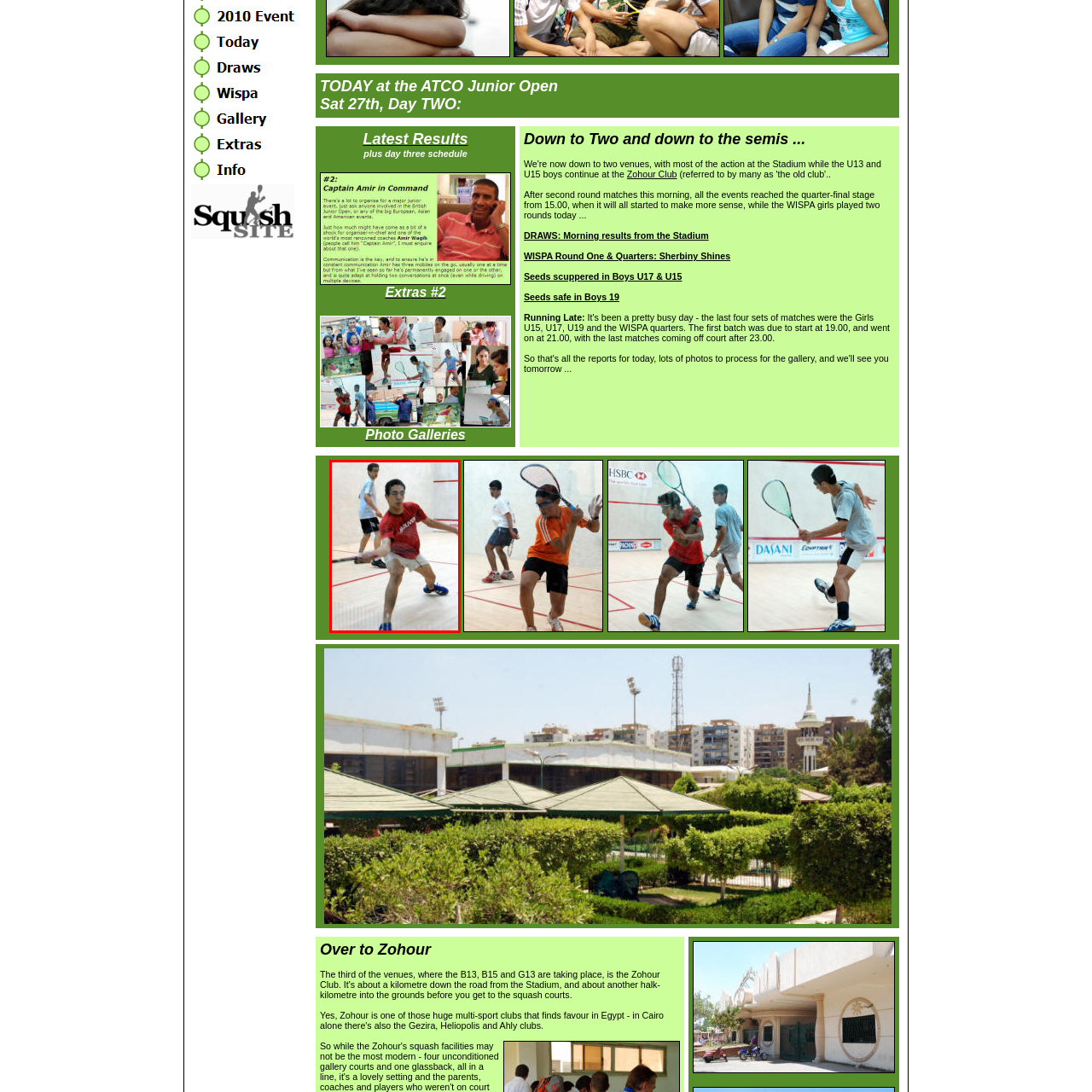What is the player in the background preparing to do?
Pay attention to the image part enclosed by the red bounding box and answer the question using a single word or a short phrase.

Receive the next shot